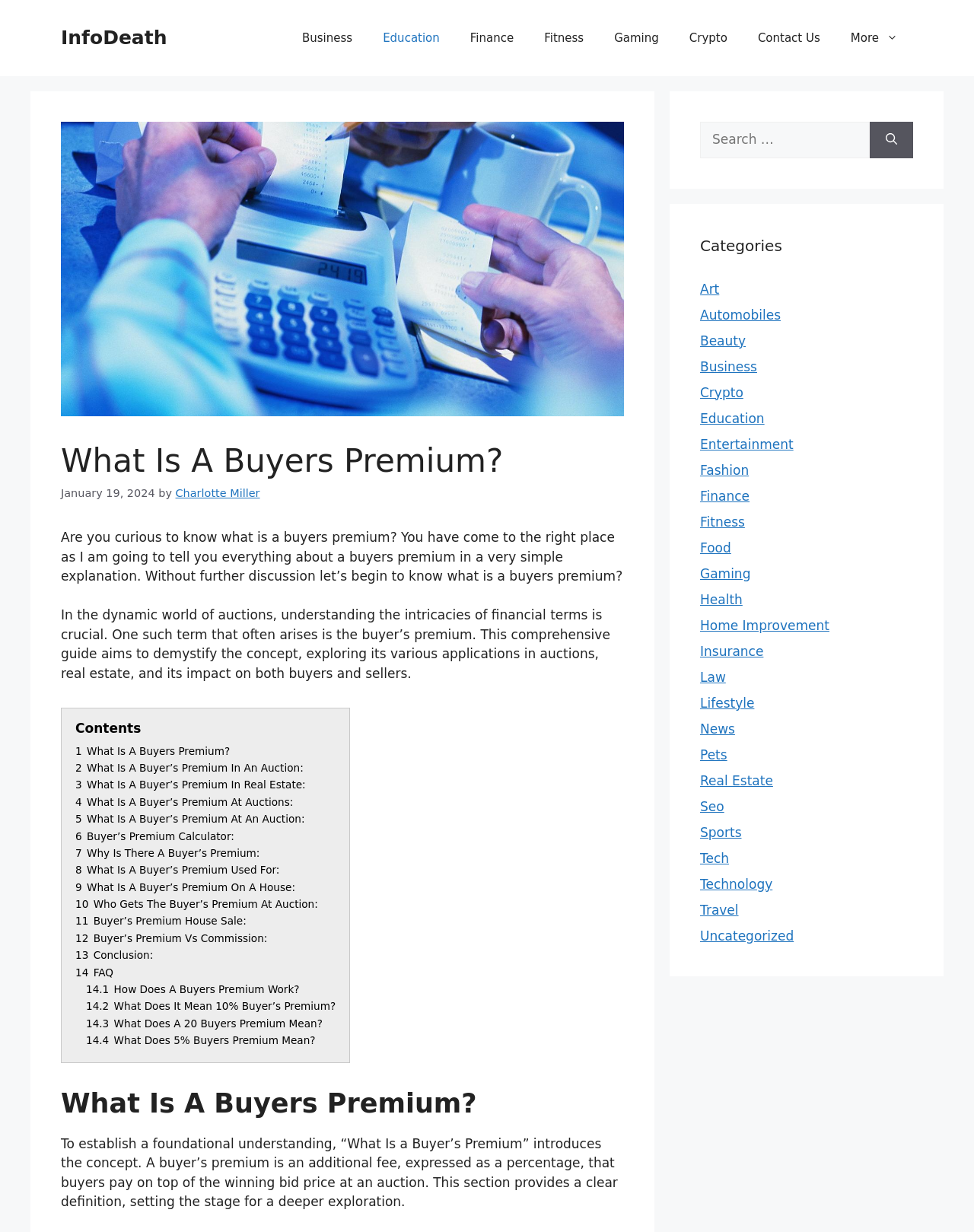Pinpoint the bounding box coordinates of the element to be clicked to execute the instruction: "Read the article 'What Is A Buyers Premium?'".

[0.062, 0.359, 0.641, 0.39]